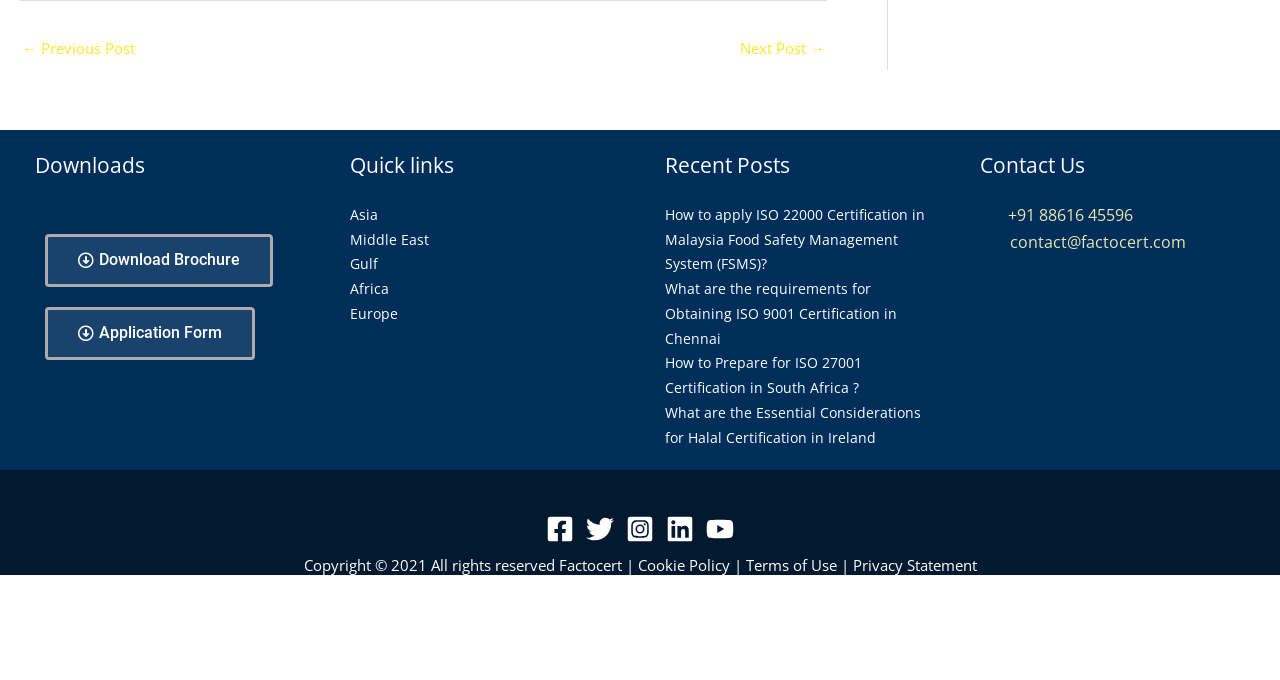Observe the image and answer the following question in detail: What is the phone number in the Contact Us section?

I navigated to the Contact Us section by finding the heading 'Contact Us' and then looked at the links and text within that section. The phone number is +91 88616 45596.